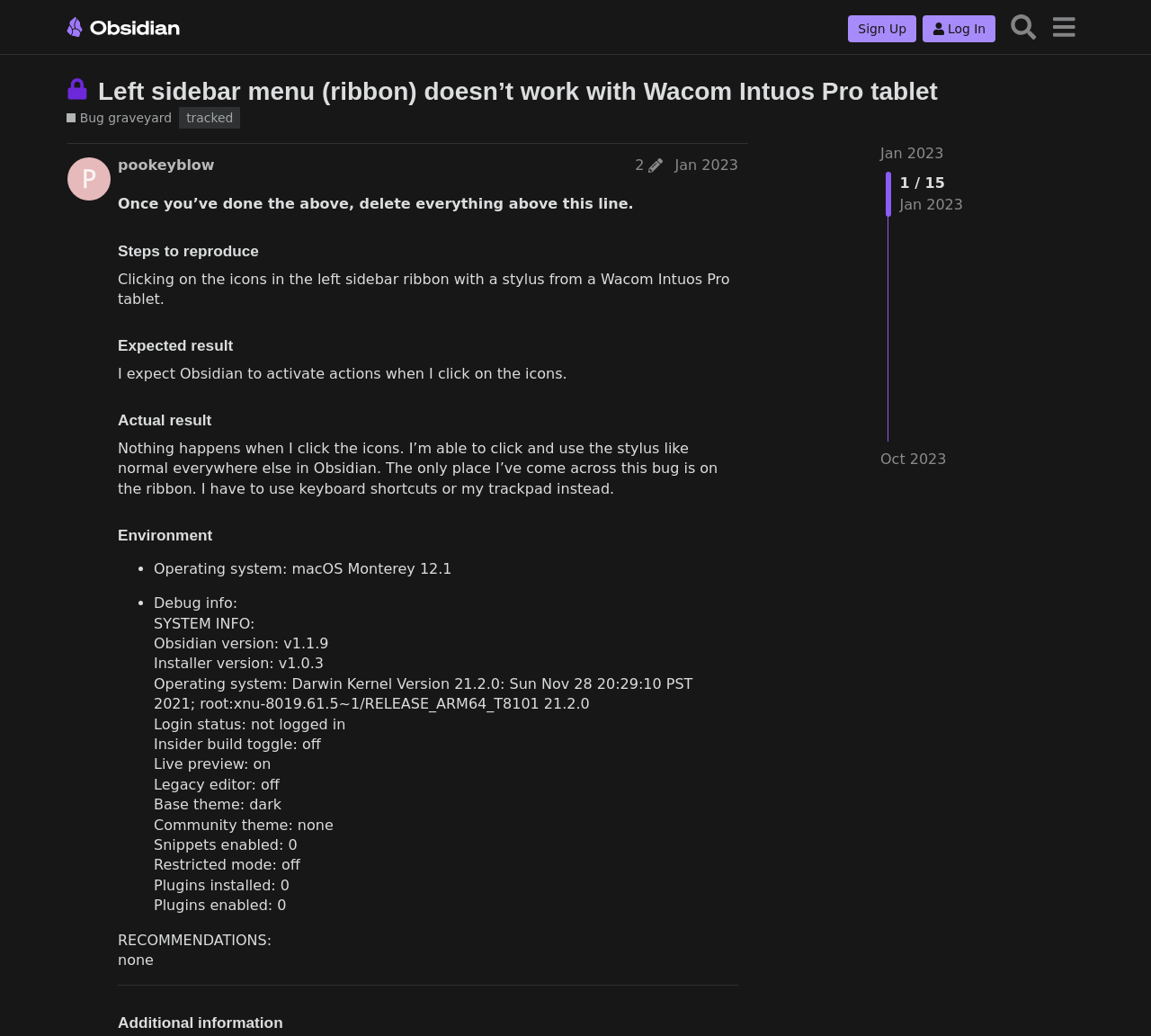Create a full and detailed caption for the entire webpage.

This webpage appears to be a forum discussion thread on the Obsidian Forum, specifically a bug report titled "Left sidebar menu (ribbon) doesn't work with Wacom Intuos Pro tablet" in the "Bug graveyard" section. 

At the top of the page, there is a header section with a logo and links to "Sign Up" and "Log In" on the right side. Below the header, there is a heading that indicates the topic is closed and no longer accepts new replies. 

The main content of the page is divided into sections, including "Steps to reproduce", "Expected result", "Actual result", and "Environment". Each section has a heading and a brief description or explanation. 

In the "Steps to reproduce" section, there is a paragraph of text describing the steps to reproduce the bug. In the "Expected result" section, there is a sentence explaining what is expected to happen when clicking on the icons. In the "Actual result" section, there is a longer paragraph describing what actually happens when clicking on the icons. 

The "Environment" section lists various system information, including the operating system, Obsidian version, and other settings. 

At the bottom of the page, there is a section titled "Additional information" with a separator line above it.